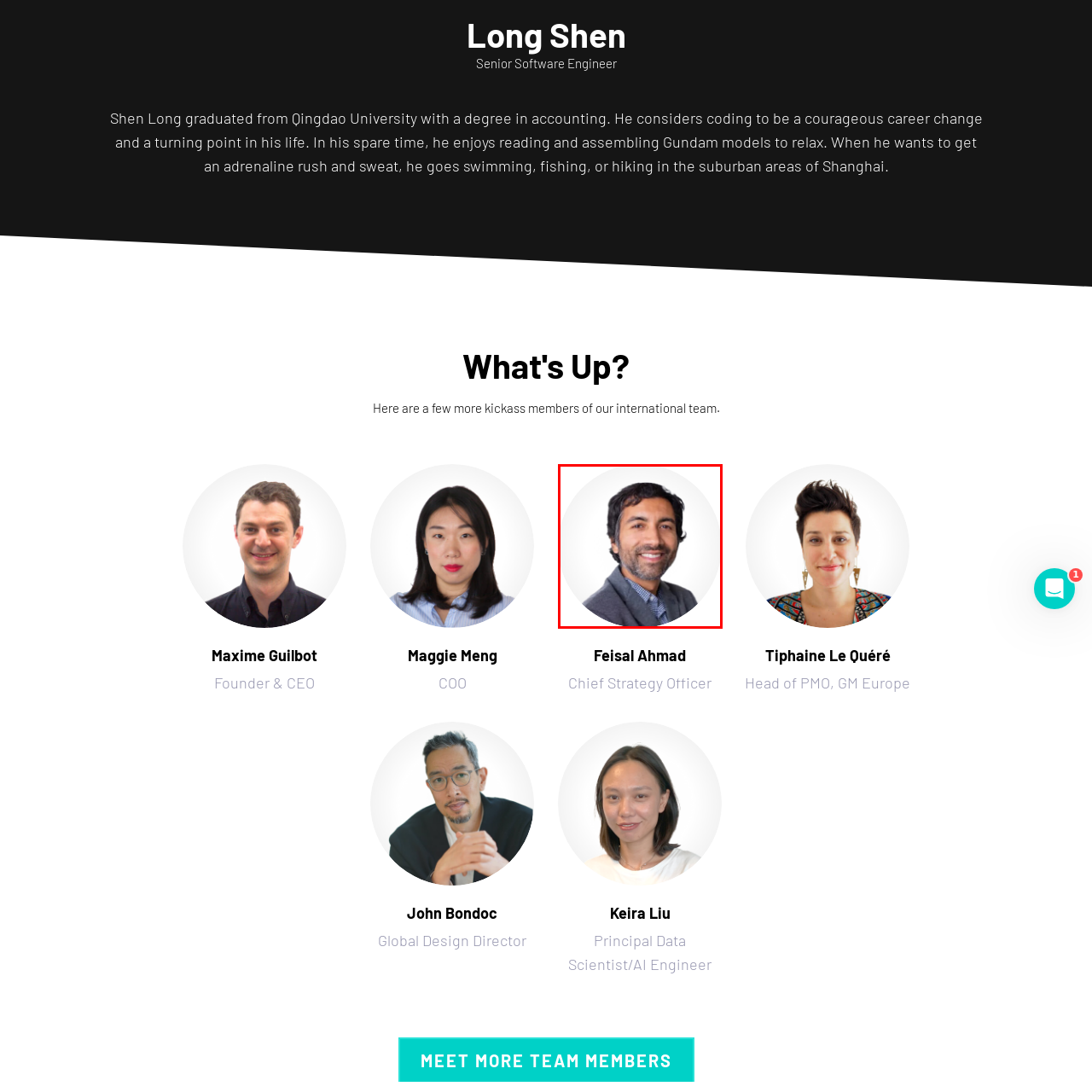What is the purpose of this image?
Carefully examine the content inside the red bounding box and give a detailed response based on what you observe.

The image description states that this image is part of a presentation of the organization's international team, emphasizing collaboration and leadership within the company, which suggests that the purpose of the image is to showcase the team and highlight the organization's values.